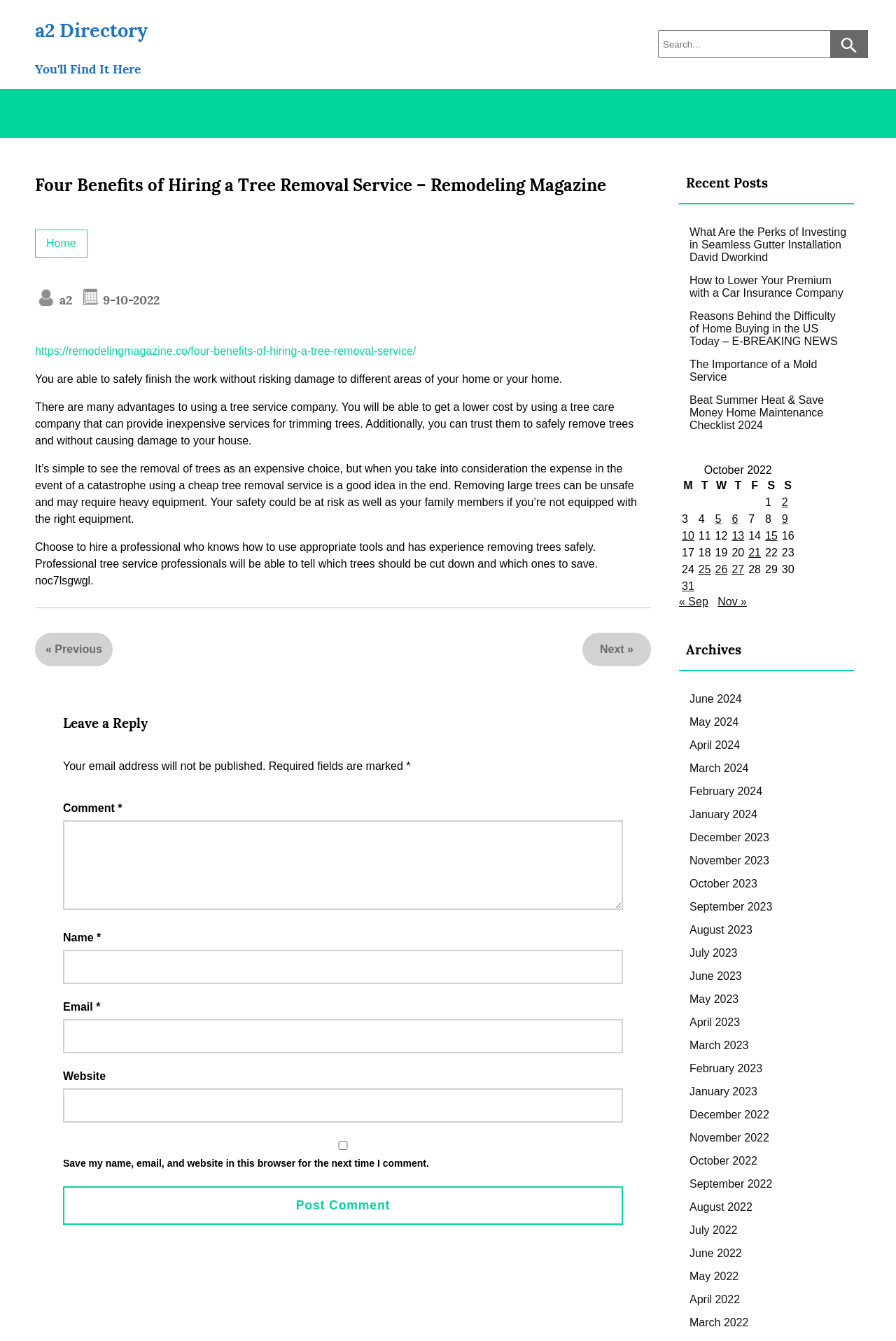Answer succinctly with a single word or phrase:
What is the risk of removing large trees without proper equipment?

Safety risk